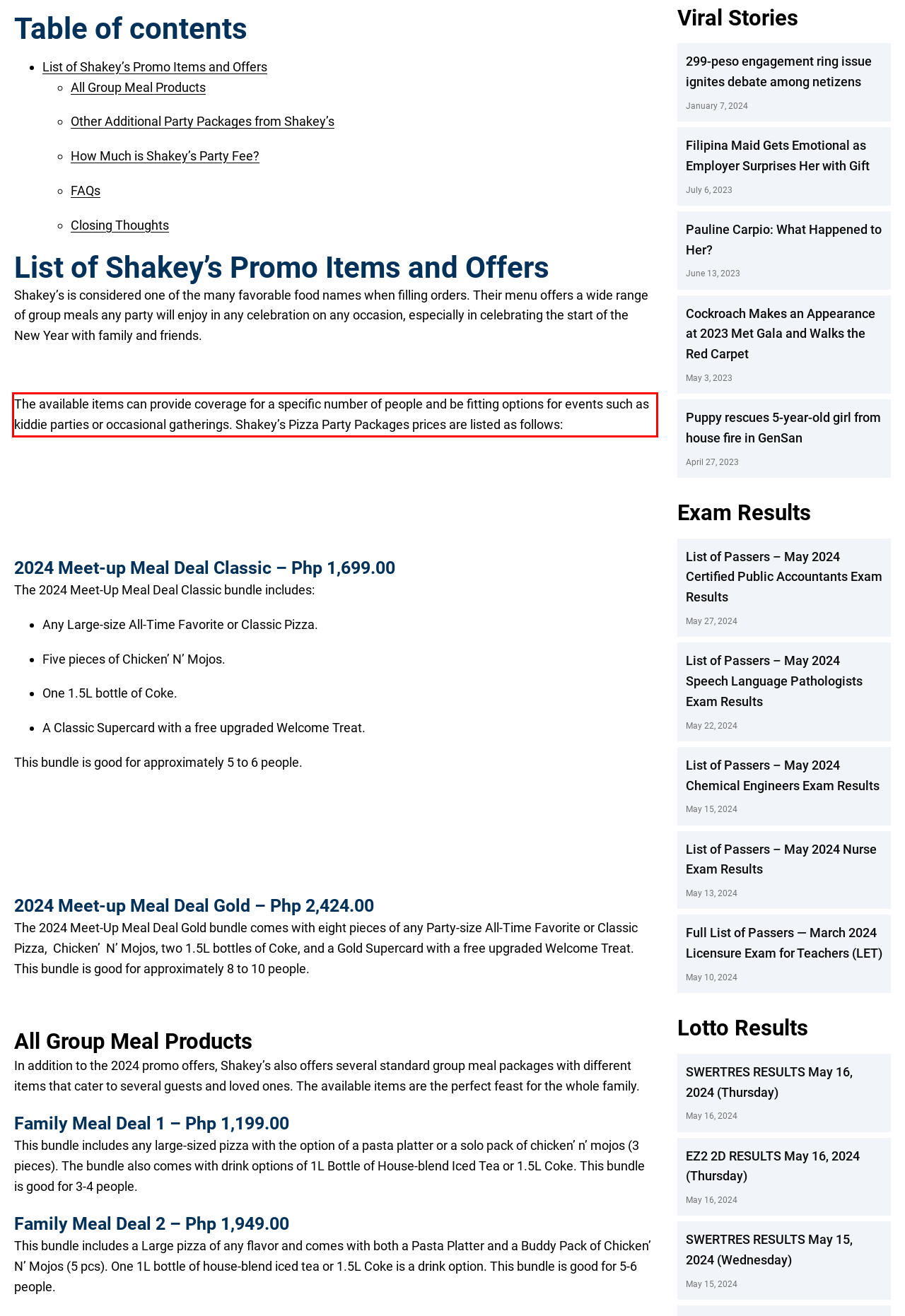In the screenshot of the webpage, find the red bounding box and perform OCR to obtain the text content restricted within this red bounding box.

The available items can provide coverage for a specific number of people and be fitting options for events such as kiddie parties or occasional gatherings. Shakey’s Pizza Party Packages prices are listed as follows: